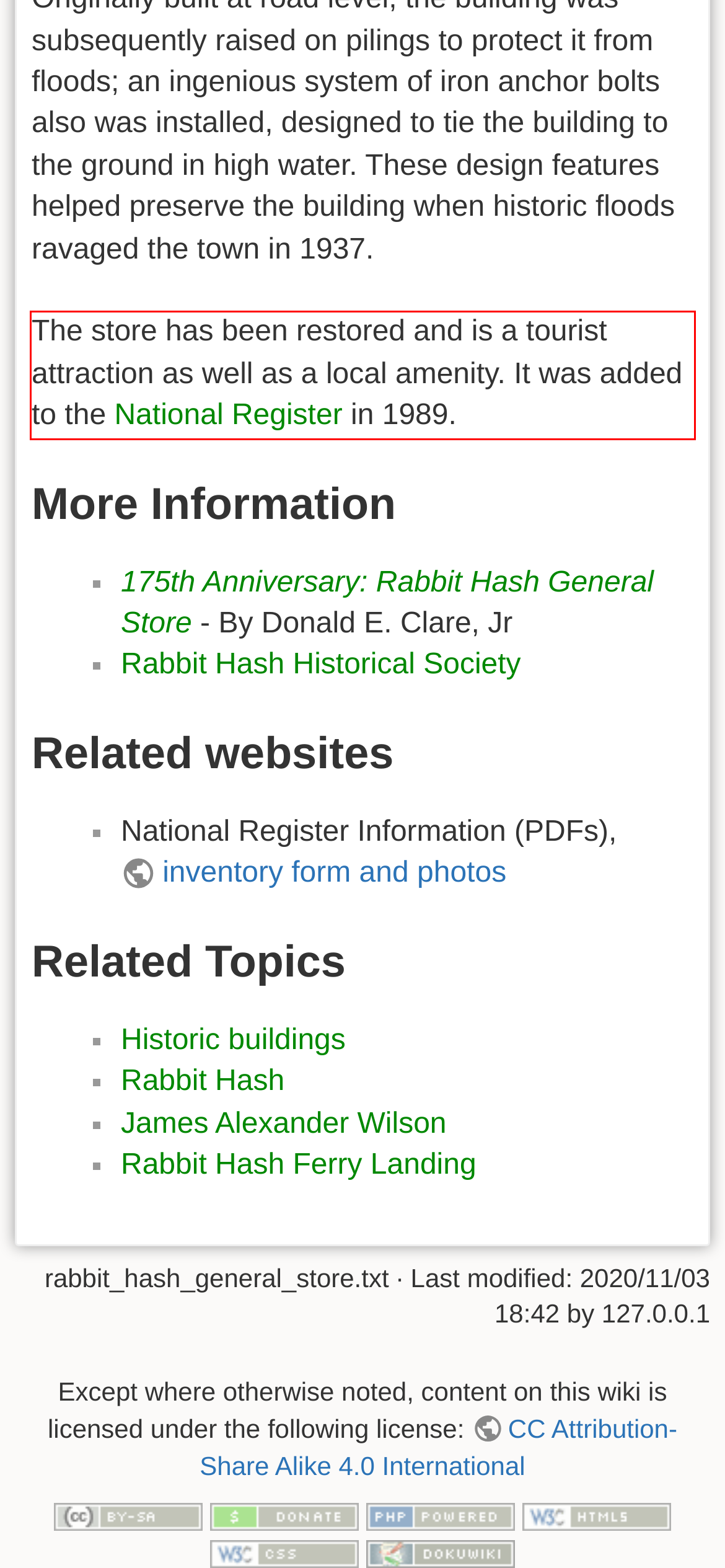You are given a screenshot showing a webpage with a red bounding box. Perform OCR to capture the text within the red bounding box.

The store has been restored and is a tourist attraction as well as a local amenity. It was added to the National Register in 1989.